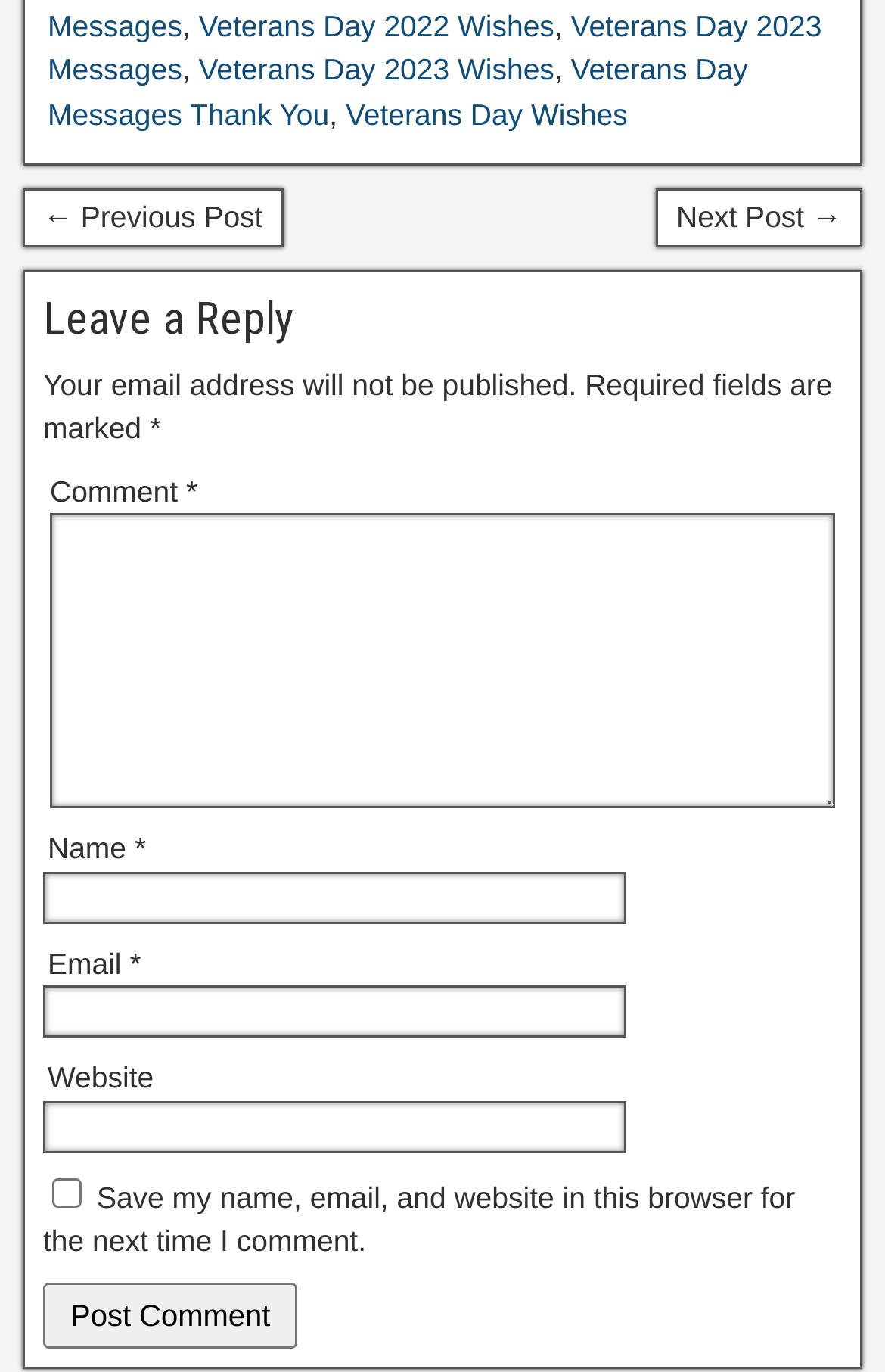Using the information from the screenshot, answer the following question thoroughly:
What is the label of the first textbox?

The first textbox has a label 'Comment *', which indicates that it is a required field for users to enter their comments.